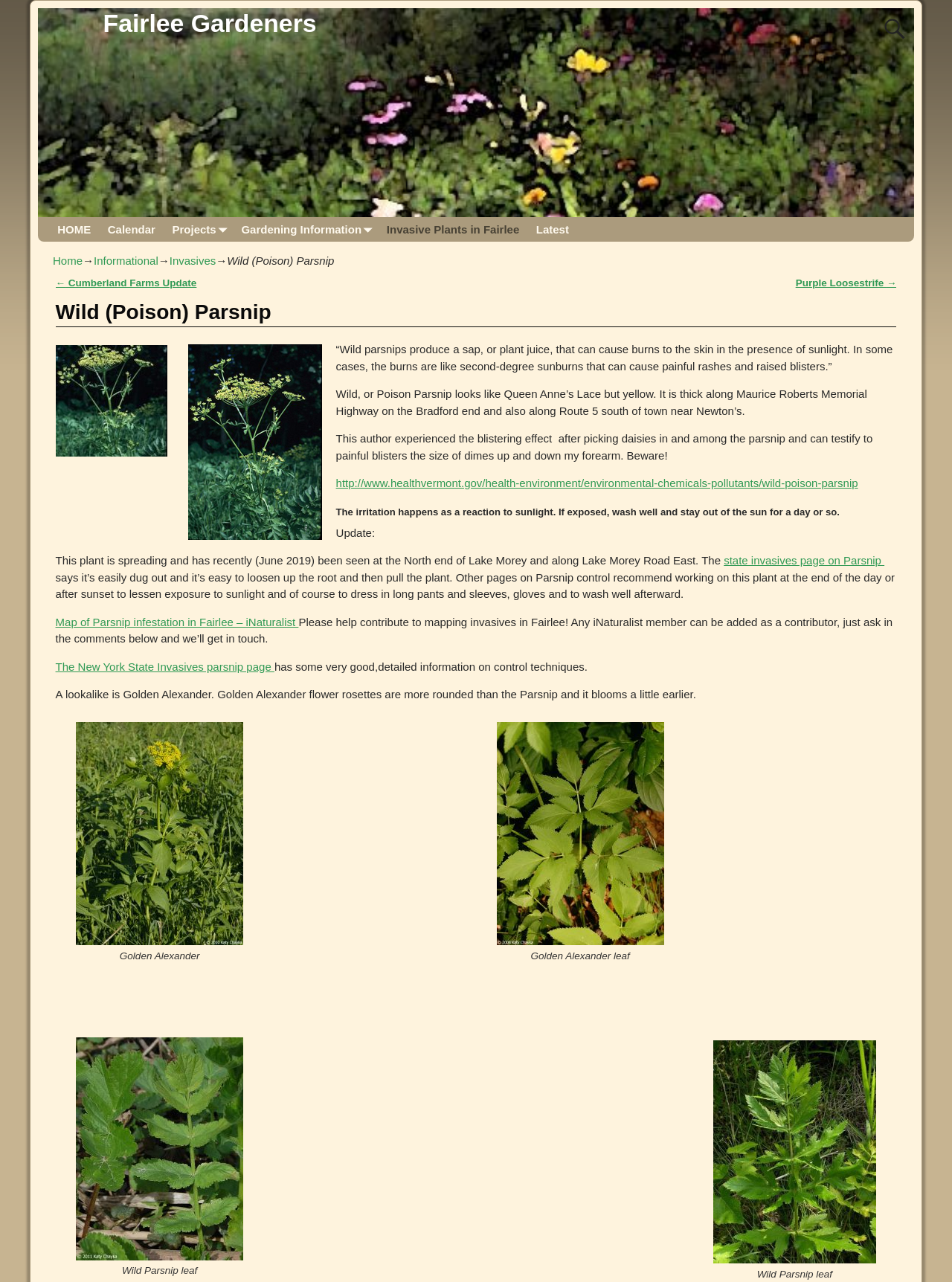Identify the bounding box of the UI element that matches this description: "Invasives".

[0.178, 0.198, 0.227, 0.208]